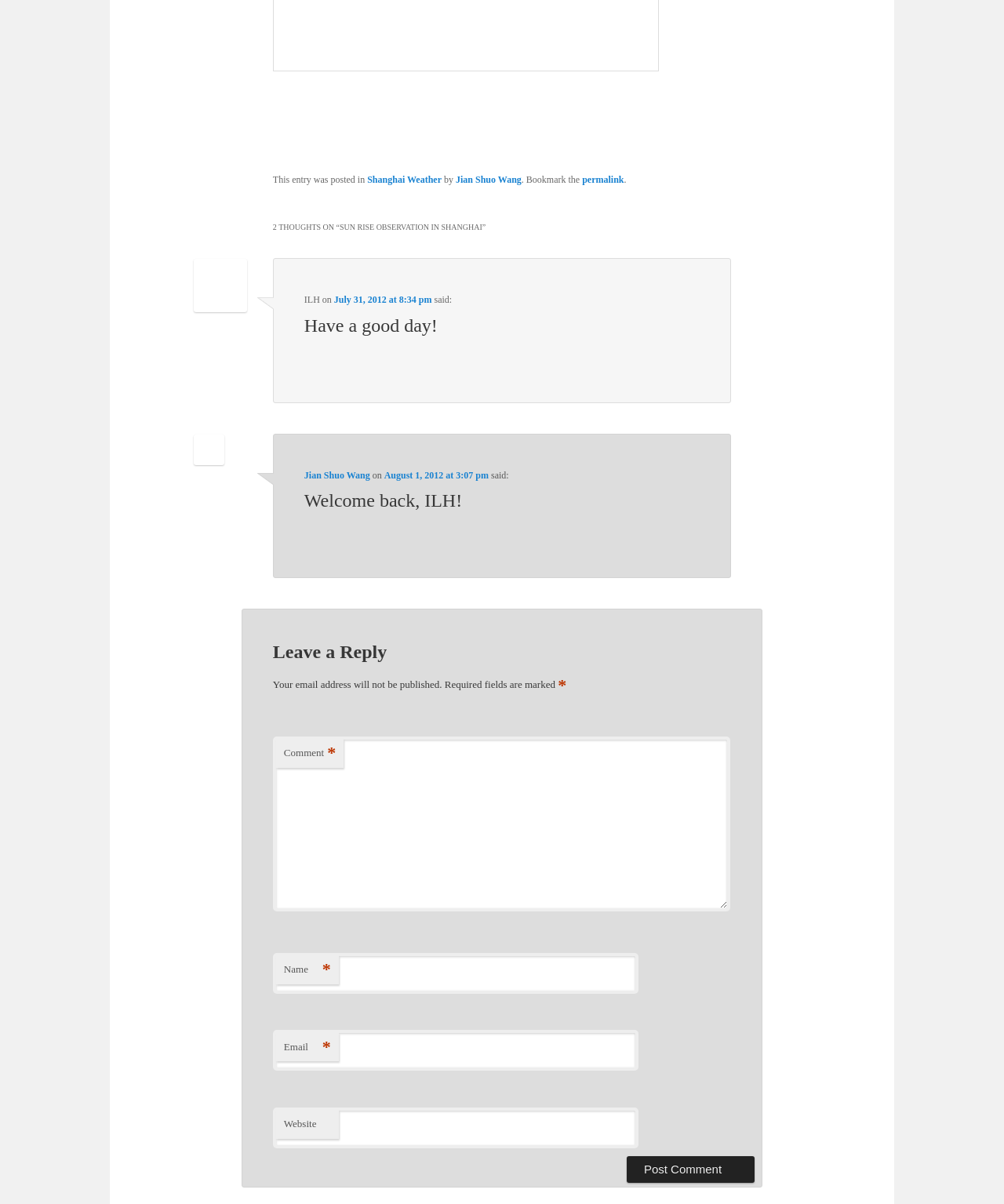Using the webpage screenshot and the element description parent_node: Website name="url", determine the bounding box coordinates. Specify the coordinates in the format (top-left x, top-left y, bottom-right x, bottom-right y) with values ranging from 0 to 1.

[0.272, 0.92, 0.636, 0.954]